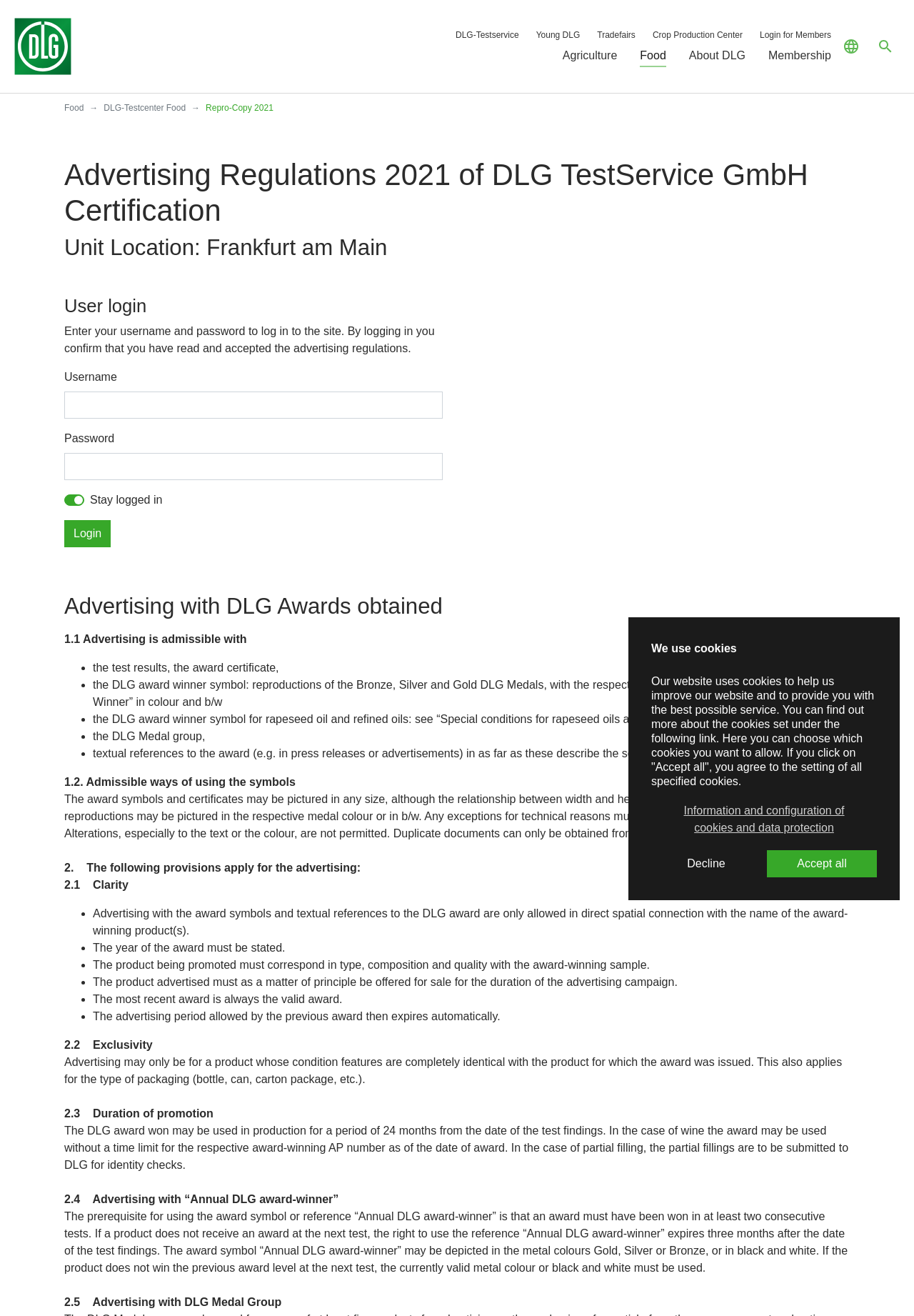Provide a thorough description of the webpage's content and layout.

The webpage is about Repro-Copy 2021, a service provided by DLG (Deutsche Landwirtschafts-Gesellschaft), a German agricultural organization. At the top of the page, there is a cookie consent dialog with a brief description of the website's cookie policy and options to learn more, deny, or accept all cookies.

Below the cookie dialog, there is a navigation menu with links to various sections of the website, including DLG e.V., DLG-Testservice, Young DLG, Tradefairs, Crop Production Center, and Login for Members. On the right side of the navigation menu, there are links to Agriculture, Food, and About DLG, which have dropdown menus.

The main content of the webpage is divided into several sections. The first section is a breadcrumb navigation showing the current page's location within the website. Below the breadcrumb navigation, there is a heading "Advertising Regulations 2021 of DLG TestService GmbH Certification" followed by a subheading "Unit Location: Frankfurt am Main".

The next section is about user login, where users can enter their username and password to log in to the site. There is also a checkbox to stay logged in and a login button.

The main content of the webpage is a detailed description of the advertising regulations for DLG awards, including the use of award symbols, certificates, and textual references to the awards. The regulations are divided into several sections, including admissible ways of using the symbols, clarity, exclusivity, duration of promotion, and advertising with "Annual DLG award-winner" and DLG Medal Group.

Throughout the webpage, there are several headings, subheadings, and bullet points to organize and highlight the information. At the bottom of the page, there is a link to scroll to the top.